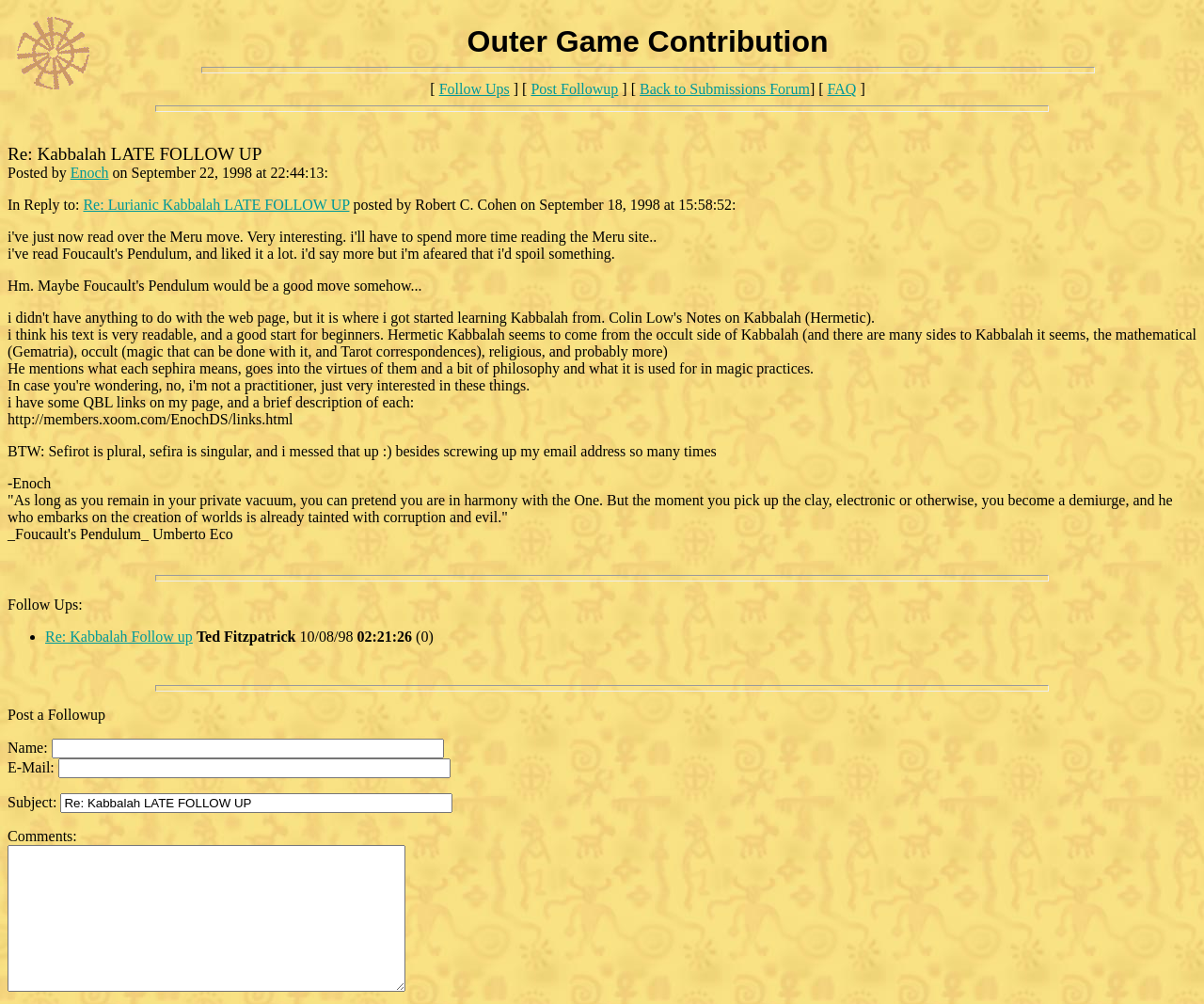Refer to the screenshot and answer the following question in detail:
What is the title of the current page?

The title of the current page is 'Outer Game Contribution' which can be found in the StaticText element with the text 'Outer Game Contribution' at the top of the page.